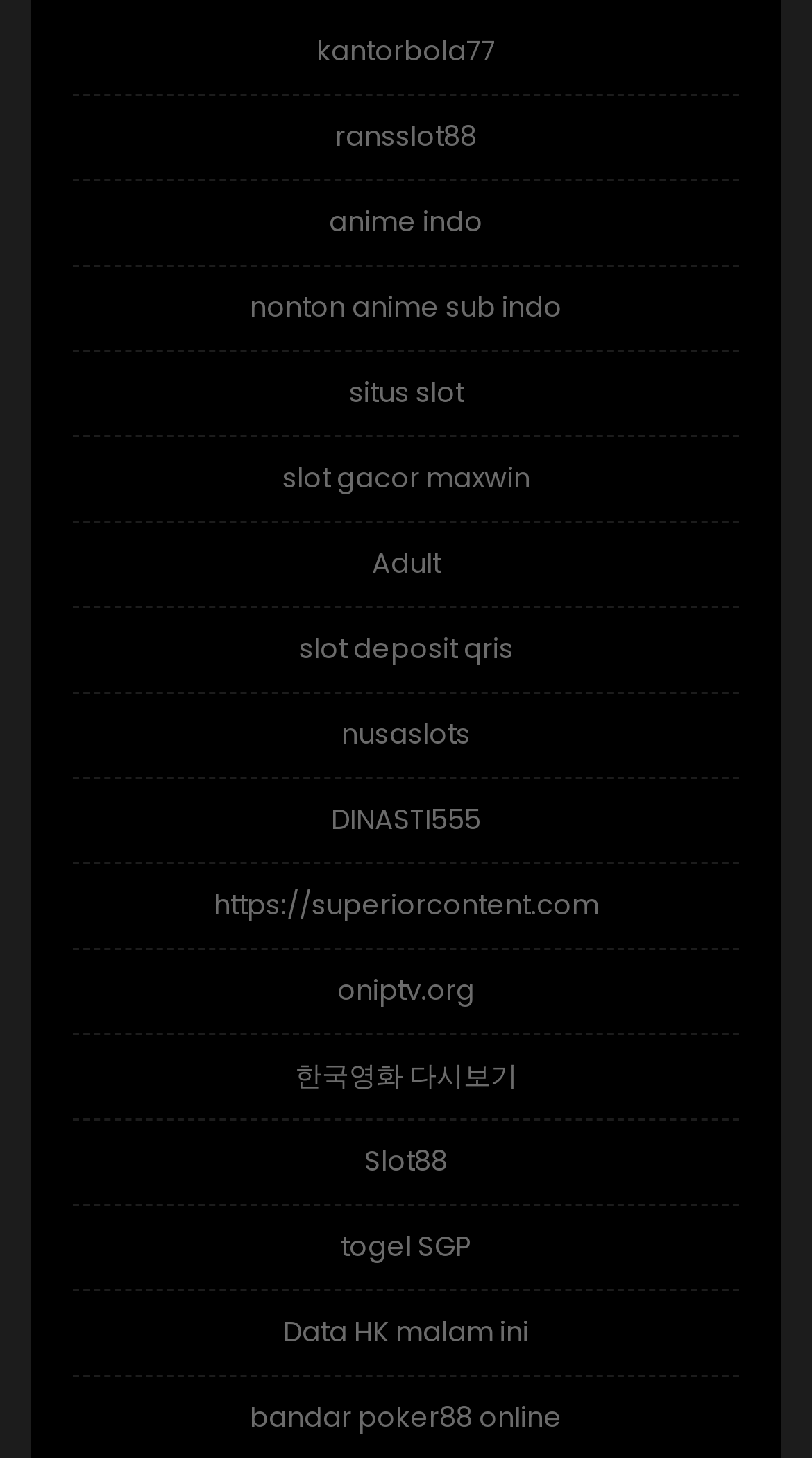Can you find the bounding box coordinates for the element that needs to be clicked to execute this instruction: "visit Slot88 website"? The coordinates should be given as four float numbers between 0 and 1, i.e., [left, top, right, bottom].

[0.449, 0.783, 0.551, 0.81]